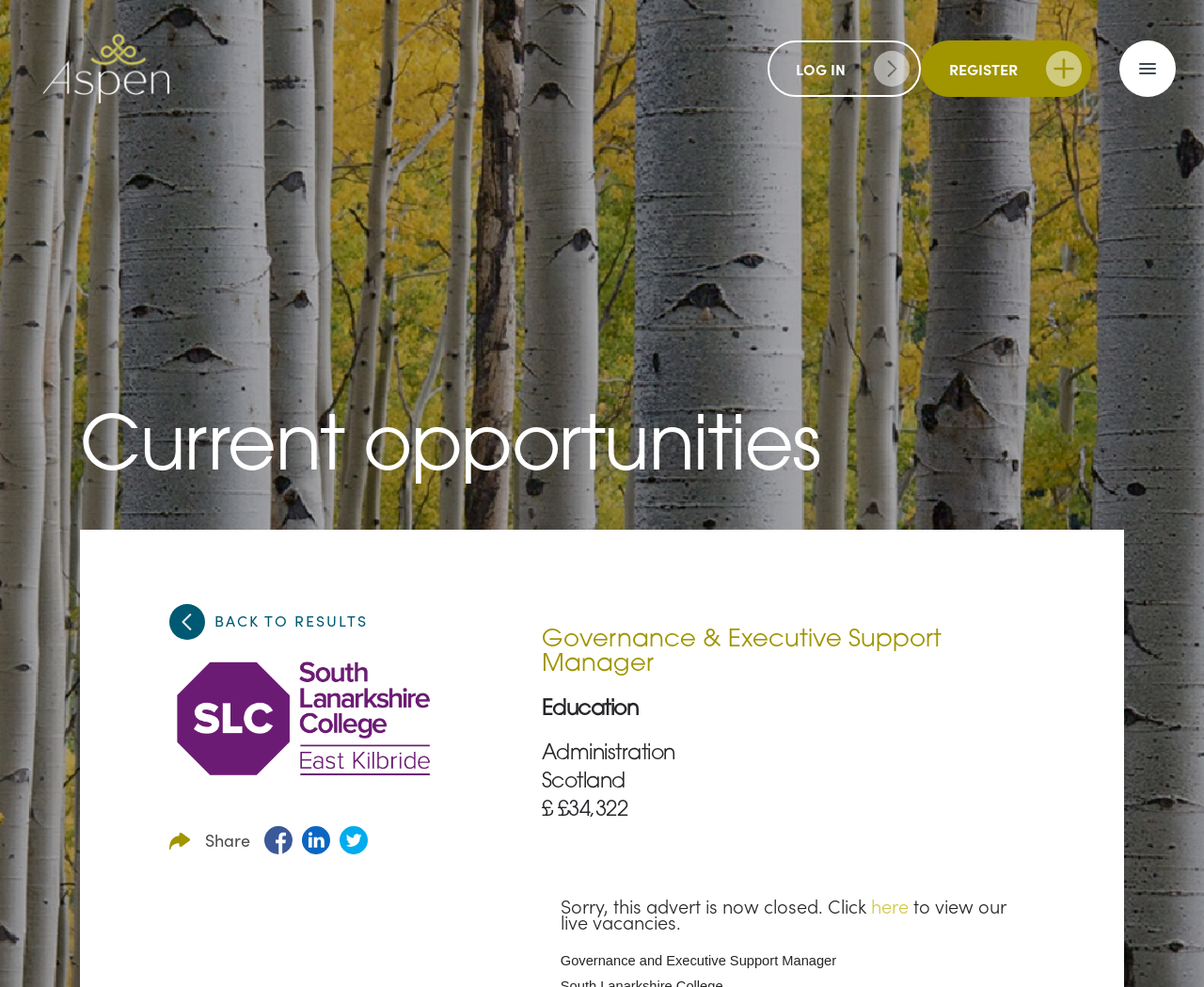Based on the image, please respond to the question with as much detail as possible:
What is the salary of the job?

The salary of the job can be found in the static text element with the text '£34,322' which is located below the job title, indicating the salary range of the job posting.